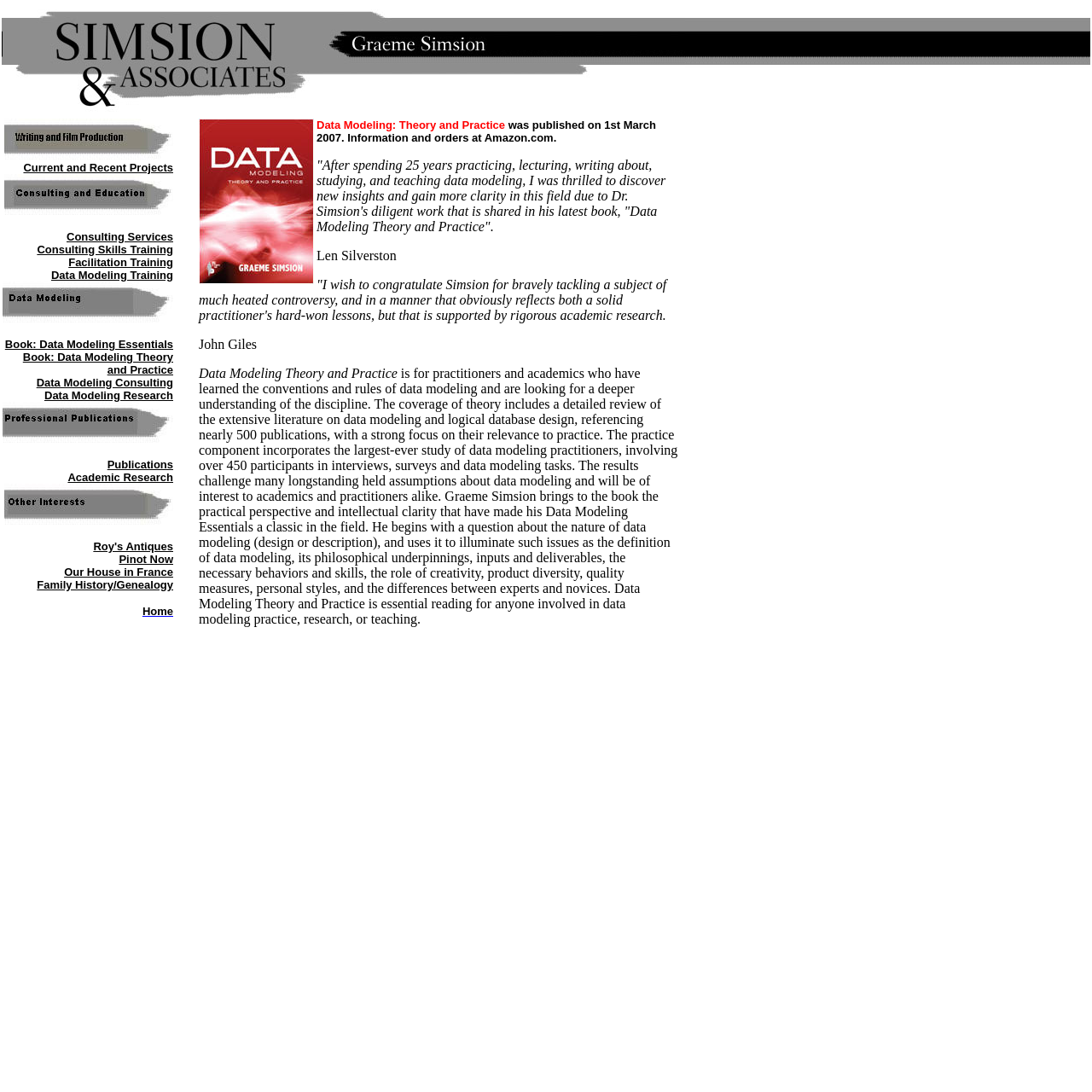Provide a brief response using a word or short phrase to this question:
What is the author's name?

Graeme Simsion